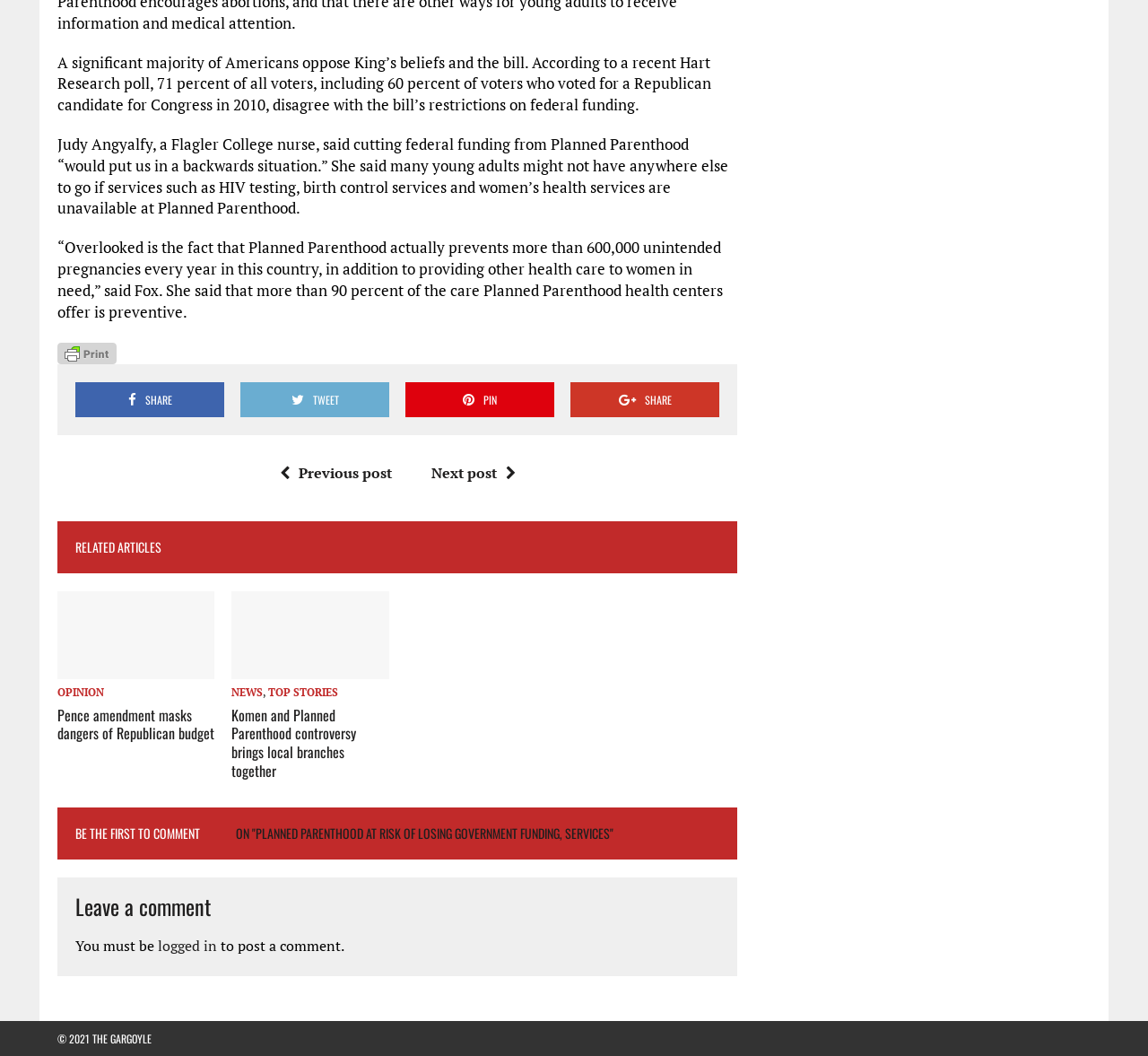Can users comment on the article?
Your answer should be a single word or phrase derived from the screenshot.

Yes